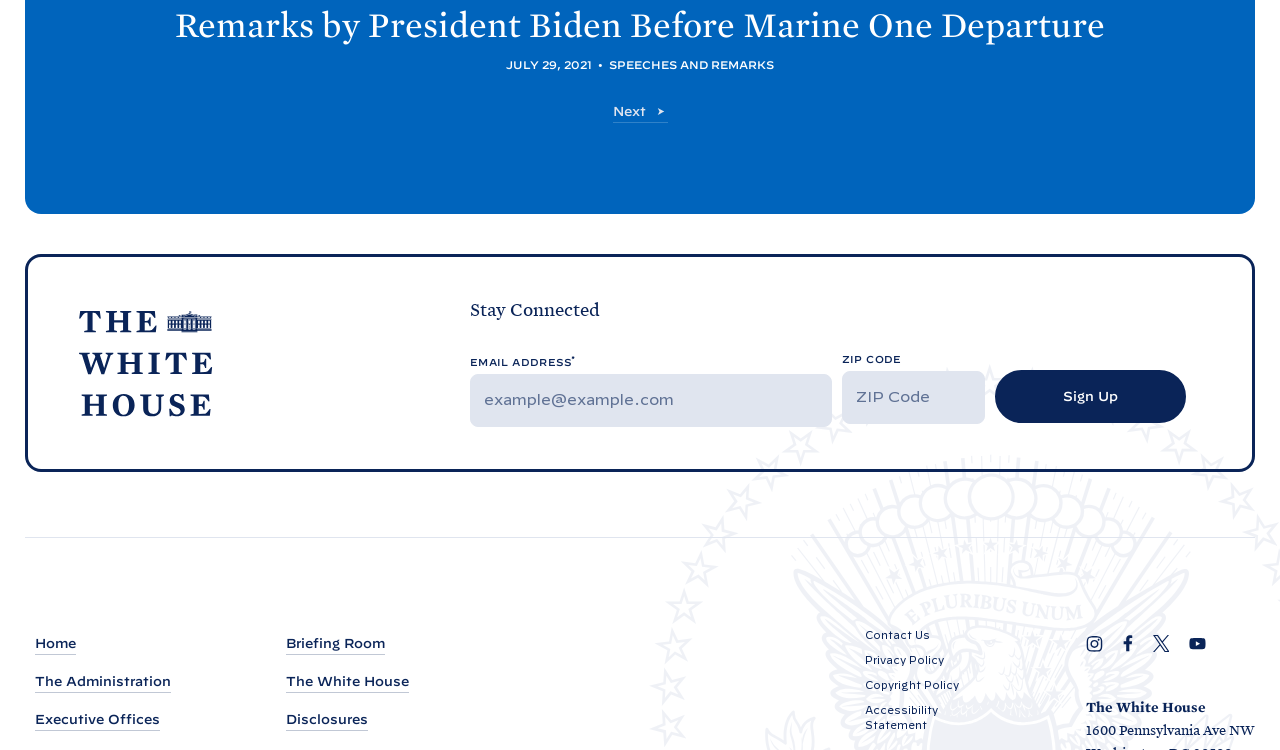Please identify the bounding box coordinates of the clickable area that will allow you to execute the instruction: "Contact Us".

[0.676, 0.839, 0.727, 0.857]